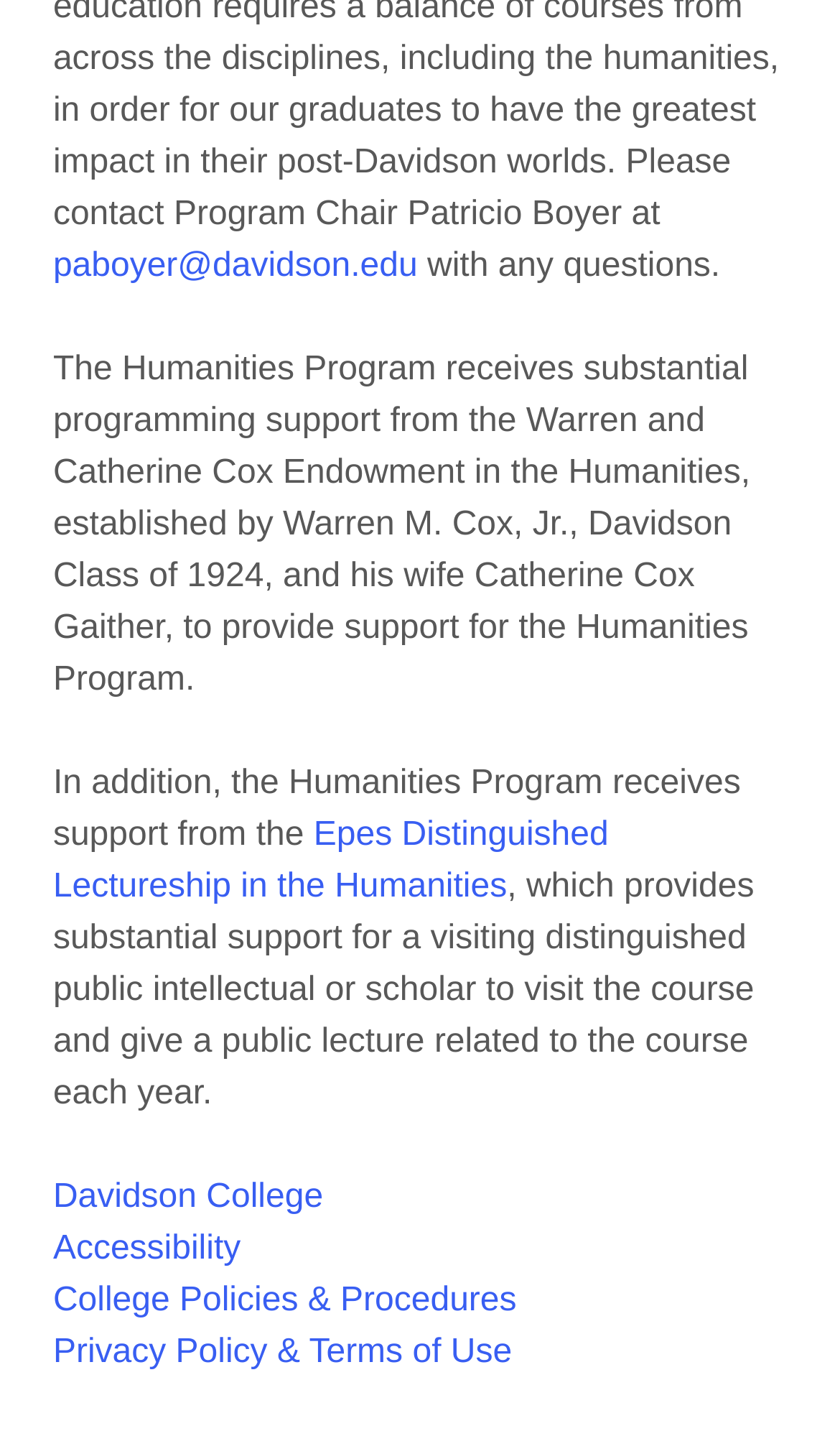Please predict the bounding box coordinates (top-left x, top-left y, bottom-right x, bottom-right y) for the UI element in the screenshot that fits the description: Davidson College

[0.063, 0.824, 0.385, 0.849]